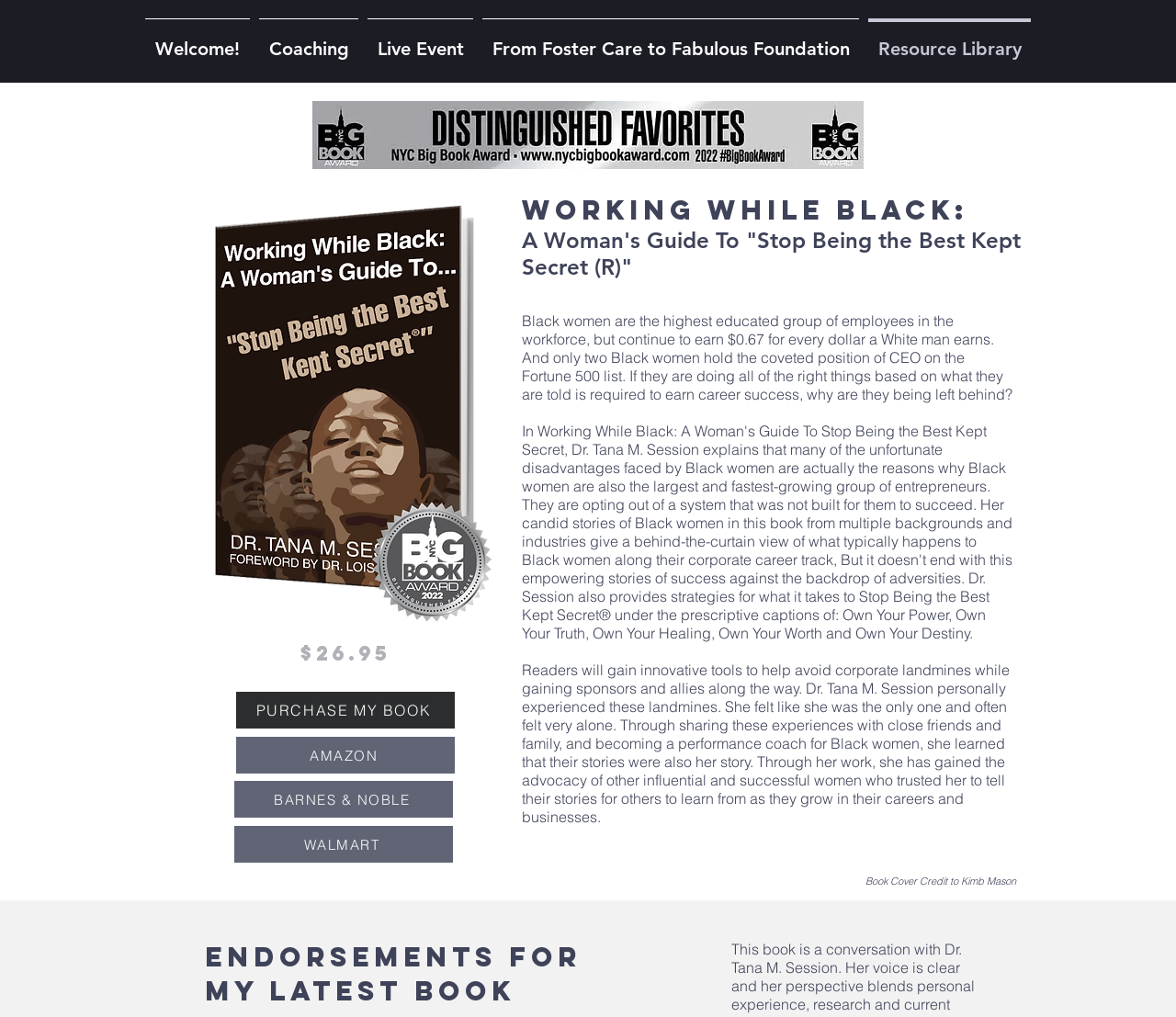Locate the bounding box coordinates of the area that needs to be clicked to fulfill the following instruction: "Click on the 'Welcome!' link". The coordinates should be in the format of four float numbers between 0 and 1, namely [left, top, right, bottom].

[0.12, 0.018, 0.216, 0.061]